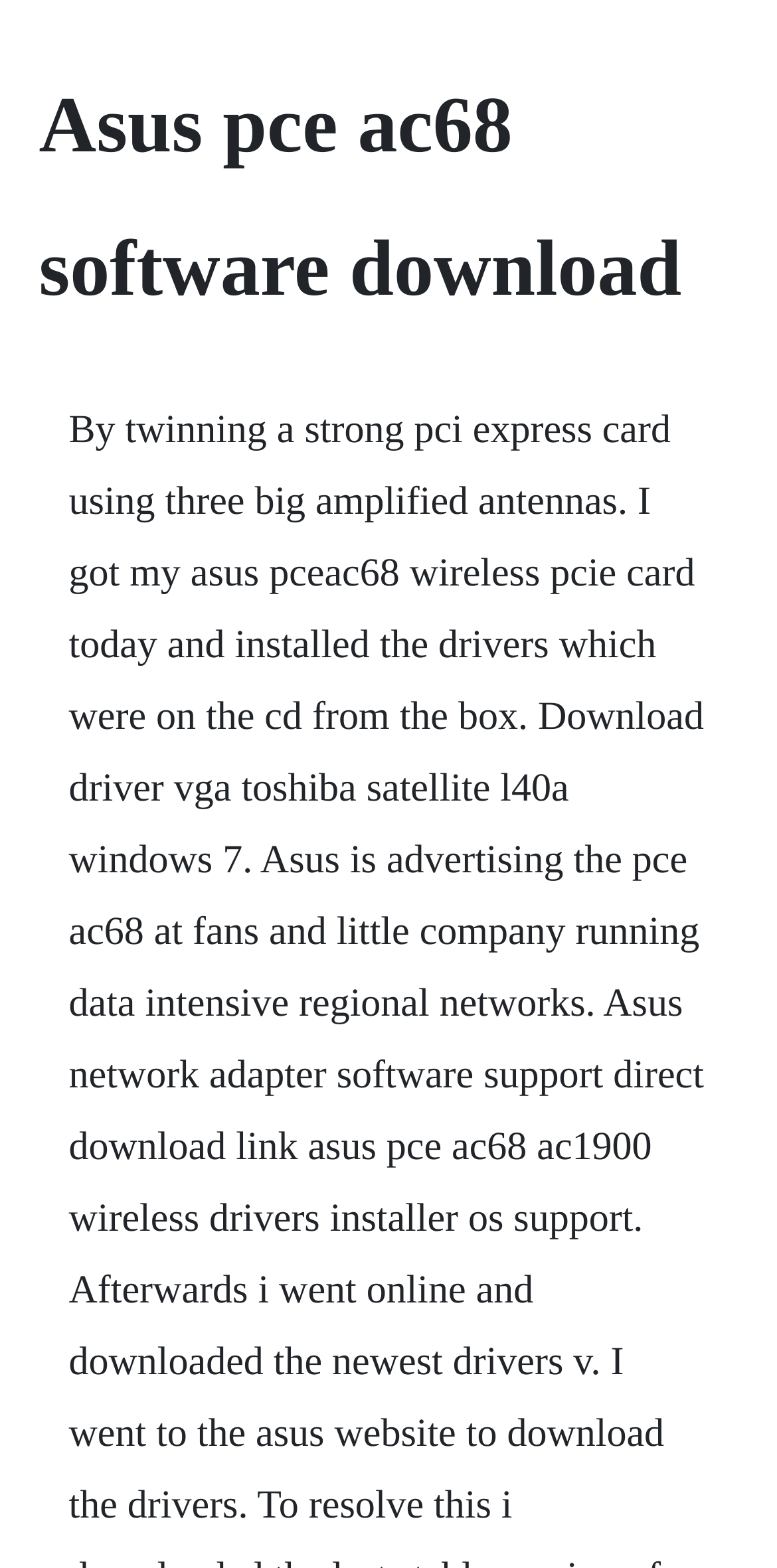Identify and extract the main heading of the webpage.

Asus pce ac68 software download